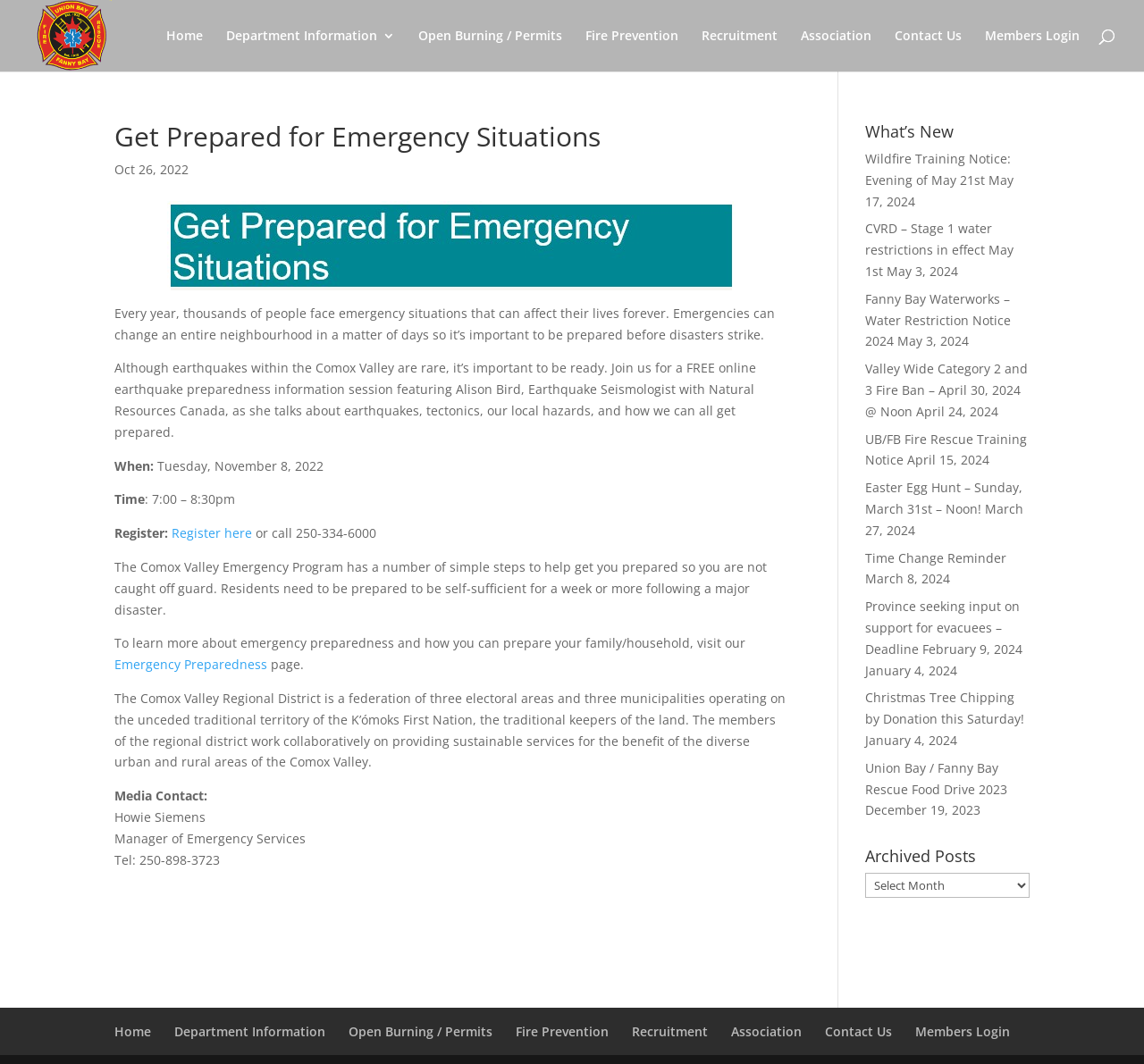Bounding box coordinates are specified in the format (top-left x, top-left y, bottom-right x, bottom-right y). All values are floating point numbers bounded between 0 and 1. Please provide the bounding box coordinate of the region this sentence describes: UB/FB Fire Rescue Training Notice

[0.756, 0.404, 0.898, 0.44]